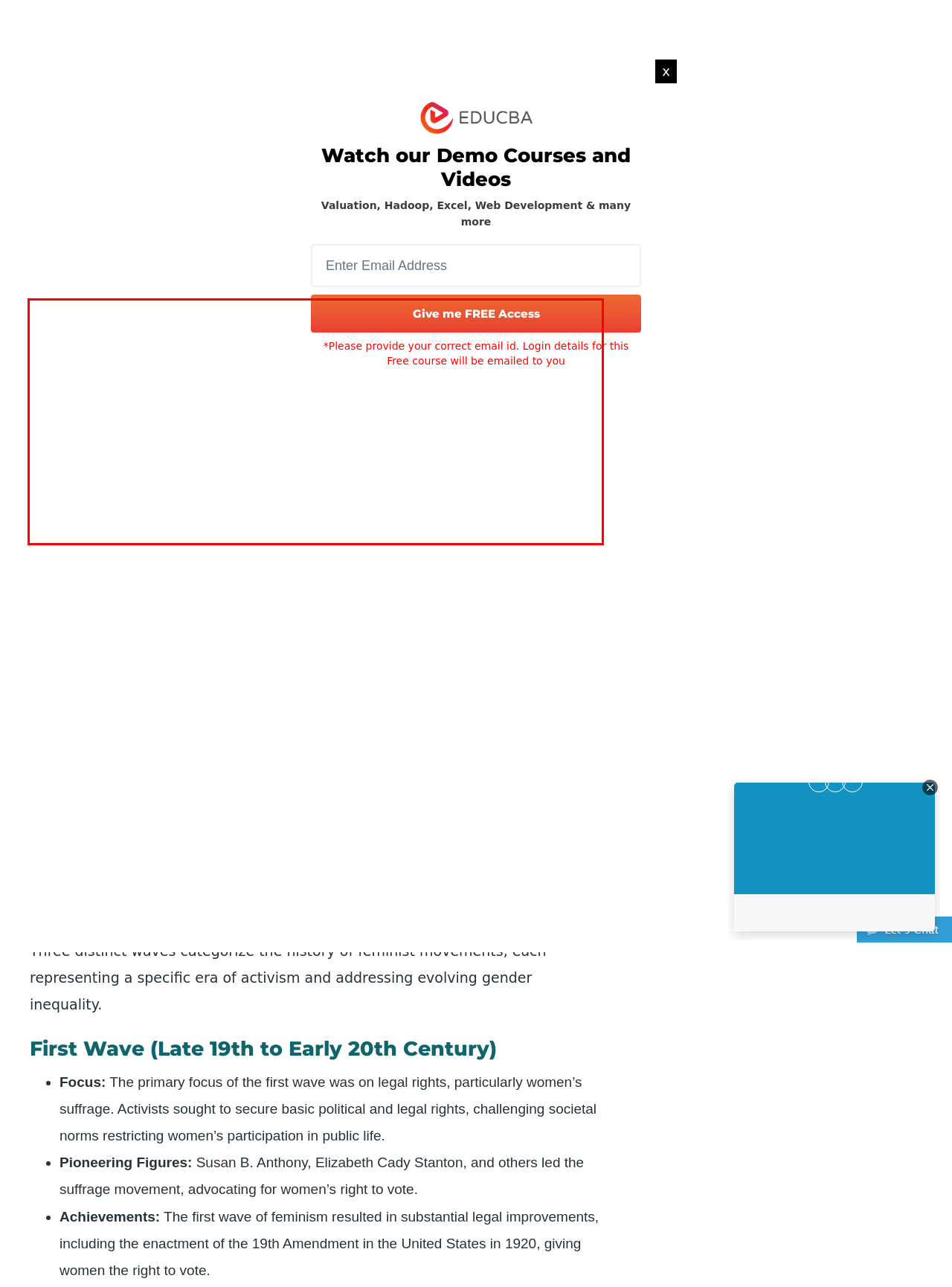Examine the webpage screenshot and use OCR to recognize and output the text within the red bounding box.

Feminism, a multifaceted socio-political movement, advocates for the equality of the sexes in a world historically dominated by patriarchal structures. Originating in the late 19th century, feminist ideologies have evolved through three distinct waves, each addressing diverse facets of gender inequality. Despite progress, contemporary feminism still faces various challenges, necessitating a nuanced understanding of its principles. This essay explores the historical context, core tenets, intersectionality, achievements, and ongoing struggles within feminism, aiming to provide a comprehensive understanding of its relevance in pursuing a more equitable society.